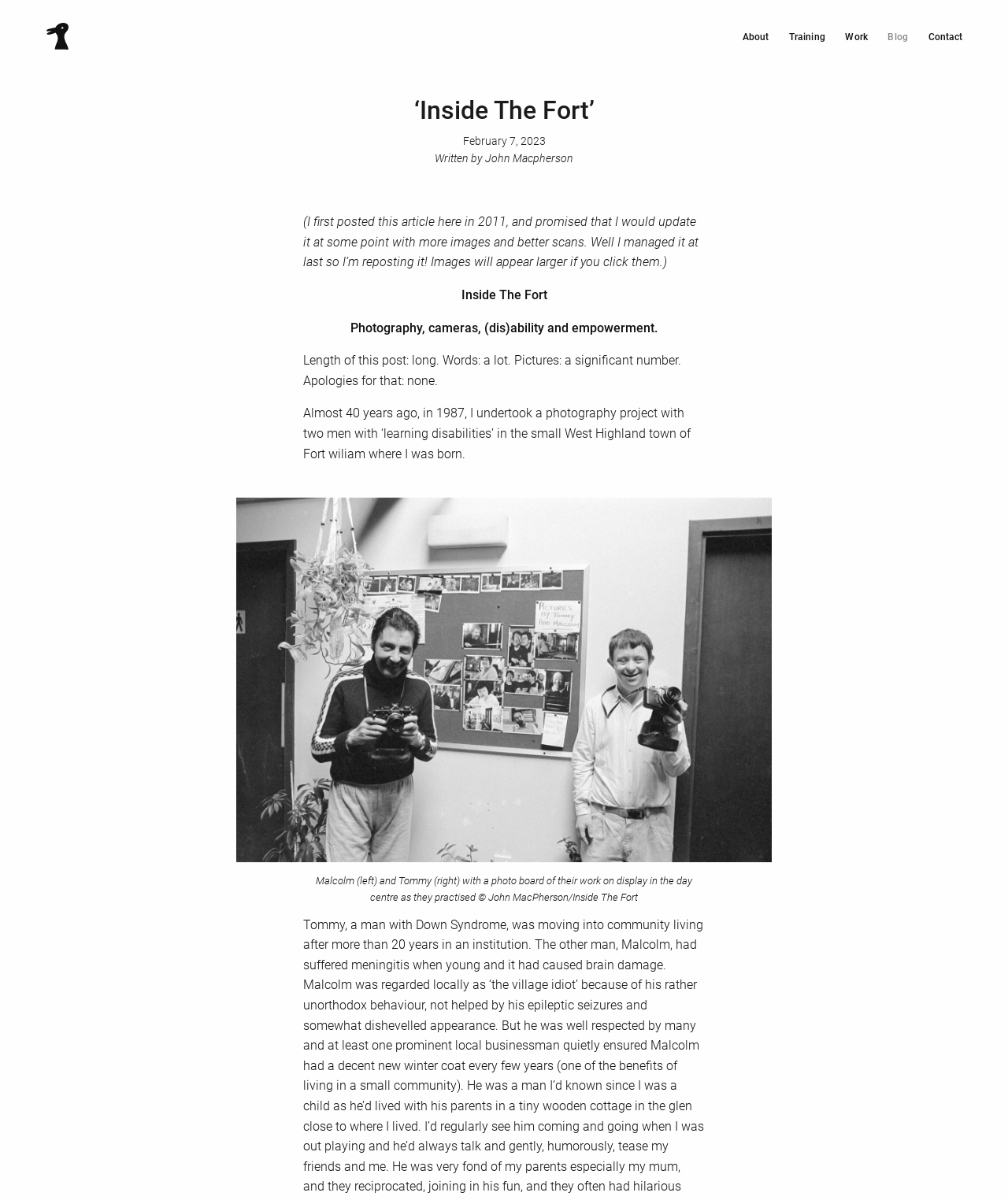Please identify the bounding box coordinates of the area that needs to be clicked to follow this instruction: "View the 'Inside The Fort' article".

[0.301, 0.079, 0.699, 0.104]